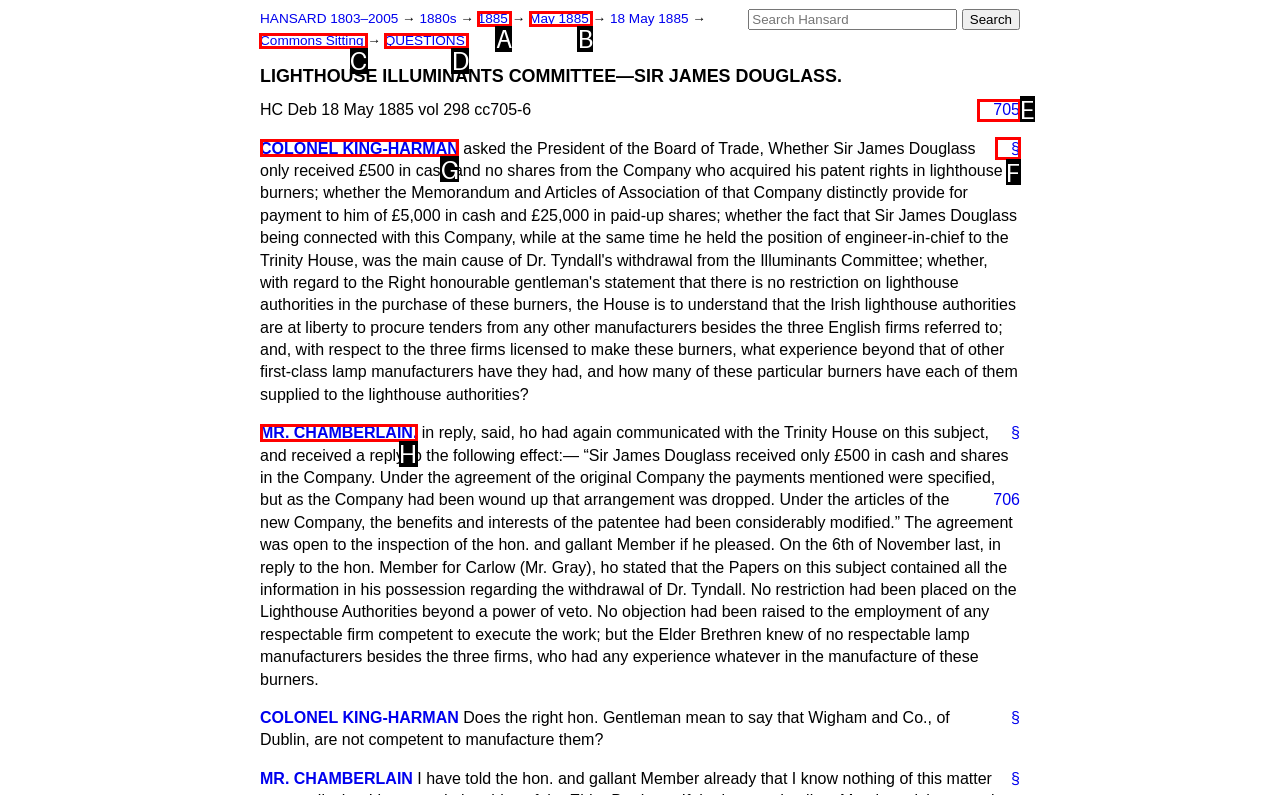Given the task: View Commons Sitting, indicate which boxed UI element should be clicked. Provide your answer using the letter associated with the correct choice.

C